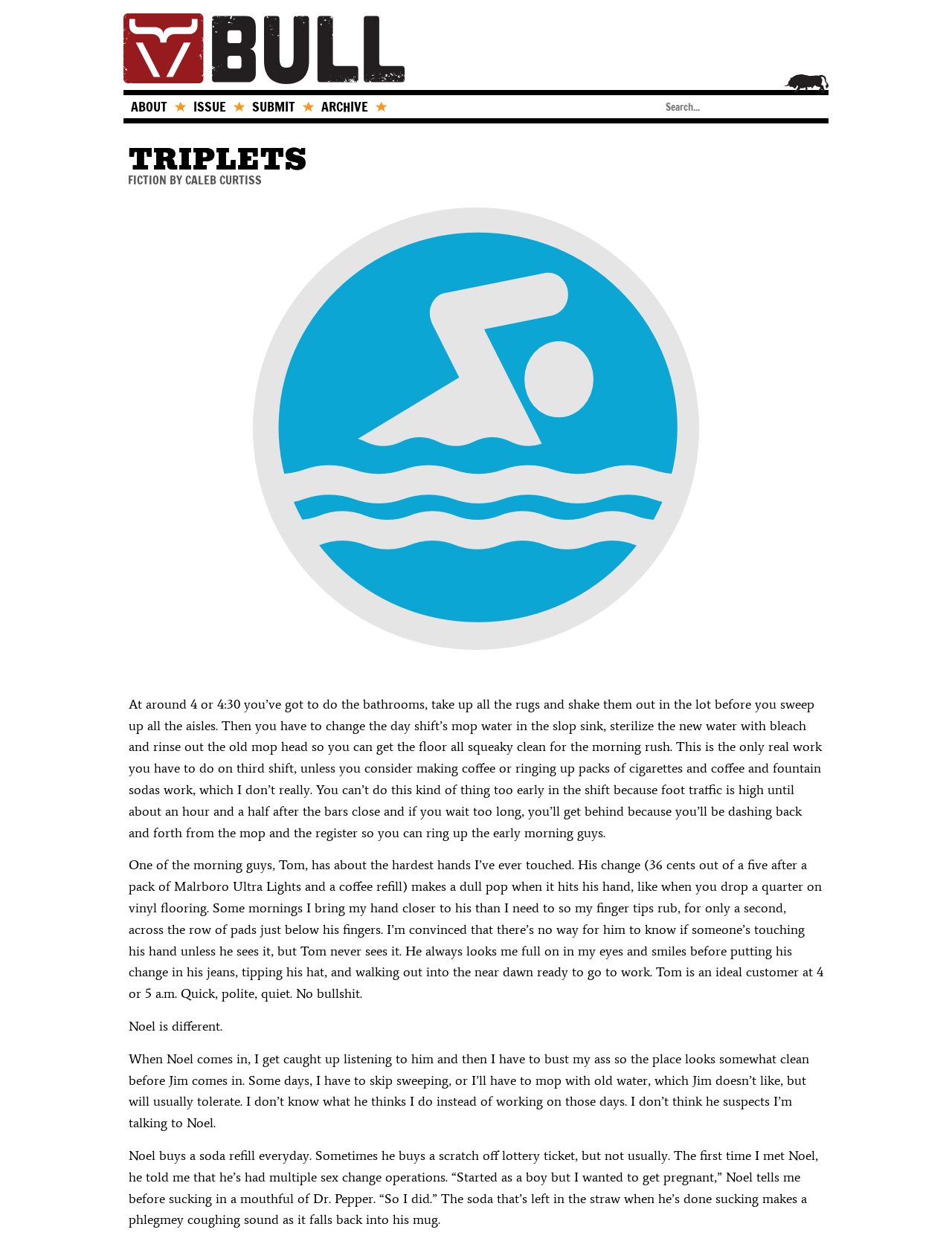What is the author of the story?
Refer to the image and provide a detailed answer to the question.

The author of the story can be determined by looking at the link 'CALEB CURTISS' which is located next to the text 'BY', indicating that Caleb Curtiss is the author of the story.